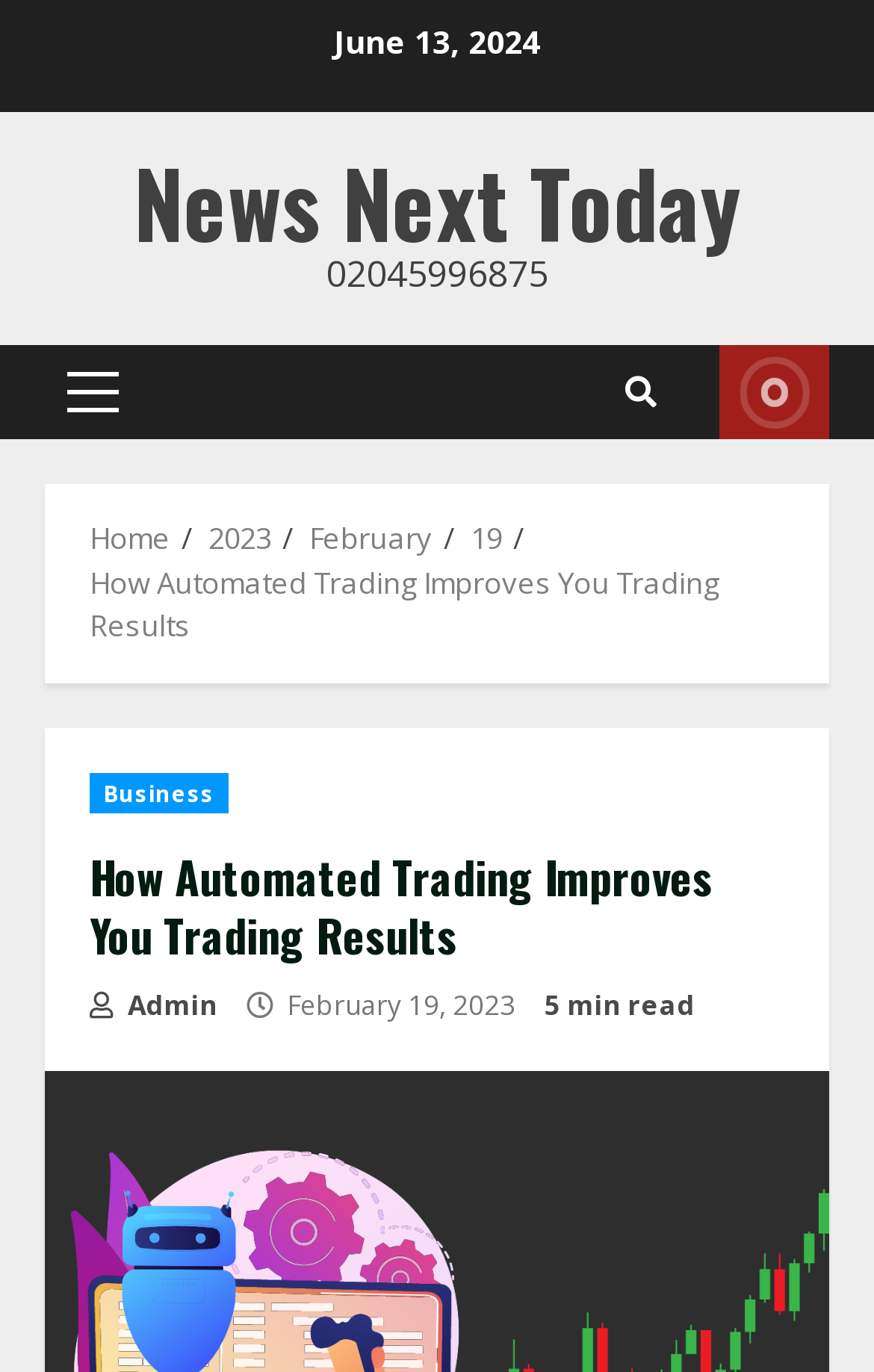Please determine and provide the text content of the webpage's heading.

How Automated Trading Improves You Trading Results